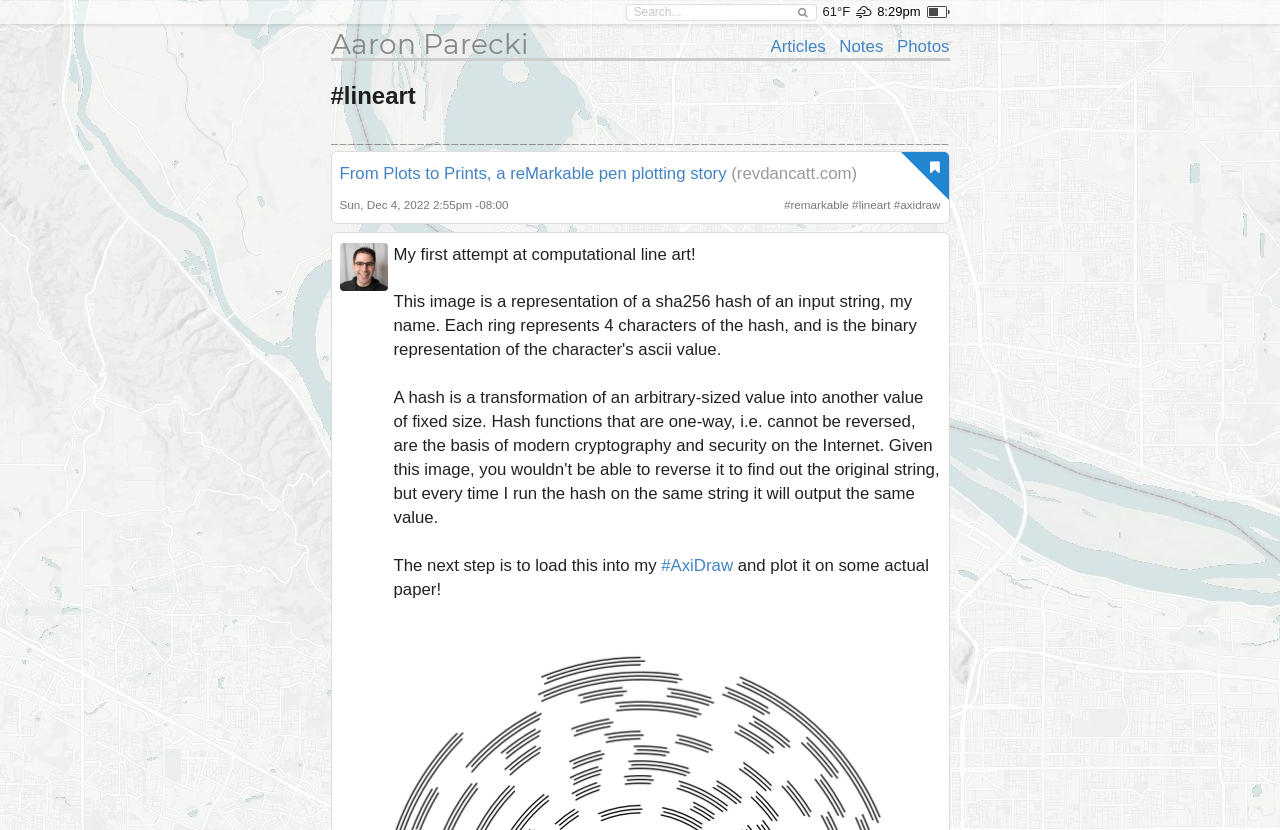Give a concise answer of one word or phrase to the question: 
What is the current weather in Portland?

61°F, few clouds